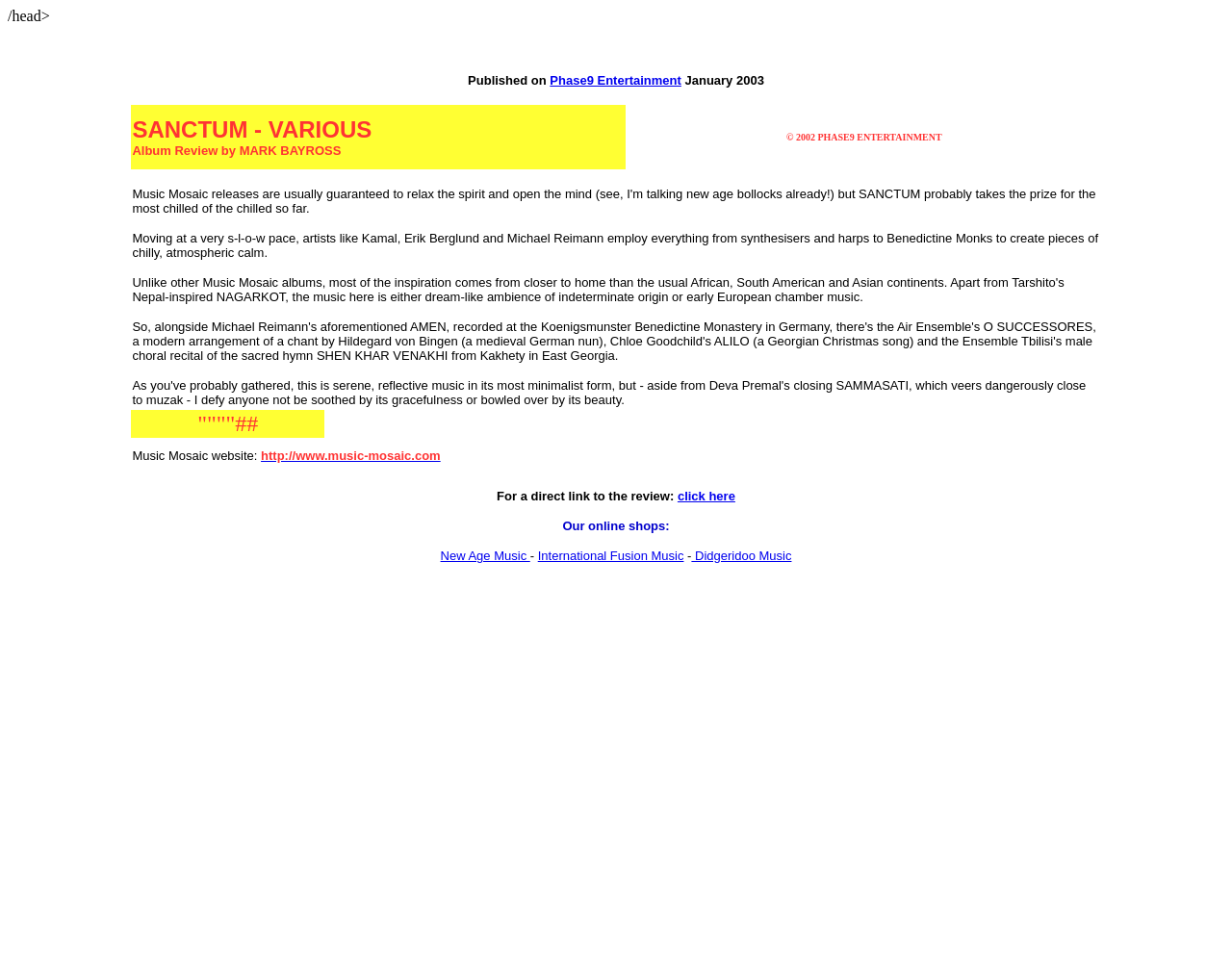What is the name of the monastery mentioned in the review?
Please provide an in-depth and detailed response to the question.

The name of the monastery mentioned in the review is Koenigsmunster Benedictine Monastery, which is a monastery in Germany where one of the album tracks was recorded, as mentioned in the text 'Michael Reimann's aforementioned AMEN, recorded at the Koenigsmunster Benedictine Monastery in Germany'.